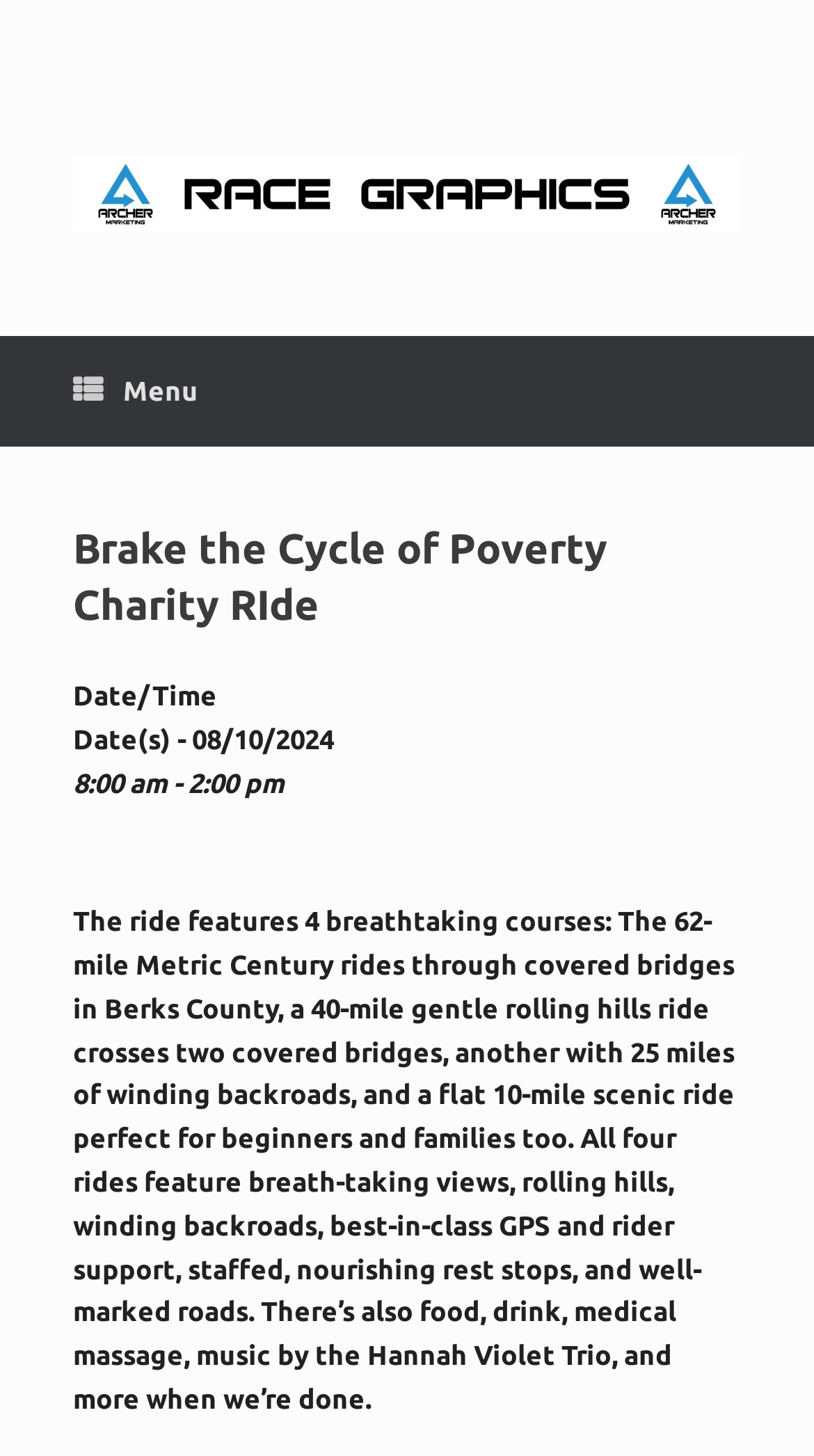Craft a detailed narrative of the webpage's structure and content.

The webpage is about the "Brake the Cycle of Poverty Charity Ride" event. At the top, there is a complementary section that spans almost the entire width of the page. Within this section, there is a link that contains an image. 

On the left side of the page, there is a menu link with an icon represented by "\uf00b". Below the menu link, there is a header section that takes up most of the page's width. This header section contains the title "Brake the Cycle of Poverty Charity RIde" in a heading element.

Underneath the header section, there are three lines of text. The first line displays "Date/Time", and the second line shows the date "08/10/2024". The third line displays the time "8:00 am - 2:00 pm". 

Below these lines of text, there is a longer paragraph that describes the charity ride event. The paragraph explains the different courses available, including a 62-mile metric century ride, a 40-mile gentle rolling hills ride, a 25-mile winding backroads ride, and a 10-mile scenic ride. It also mentions the features of the ride, such as GPS and rider support, rest stops, and post-ride activities like food, drink, and music.